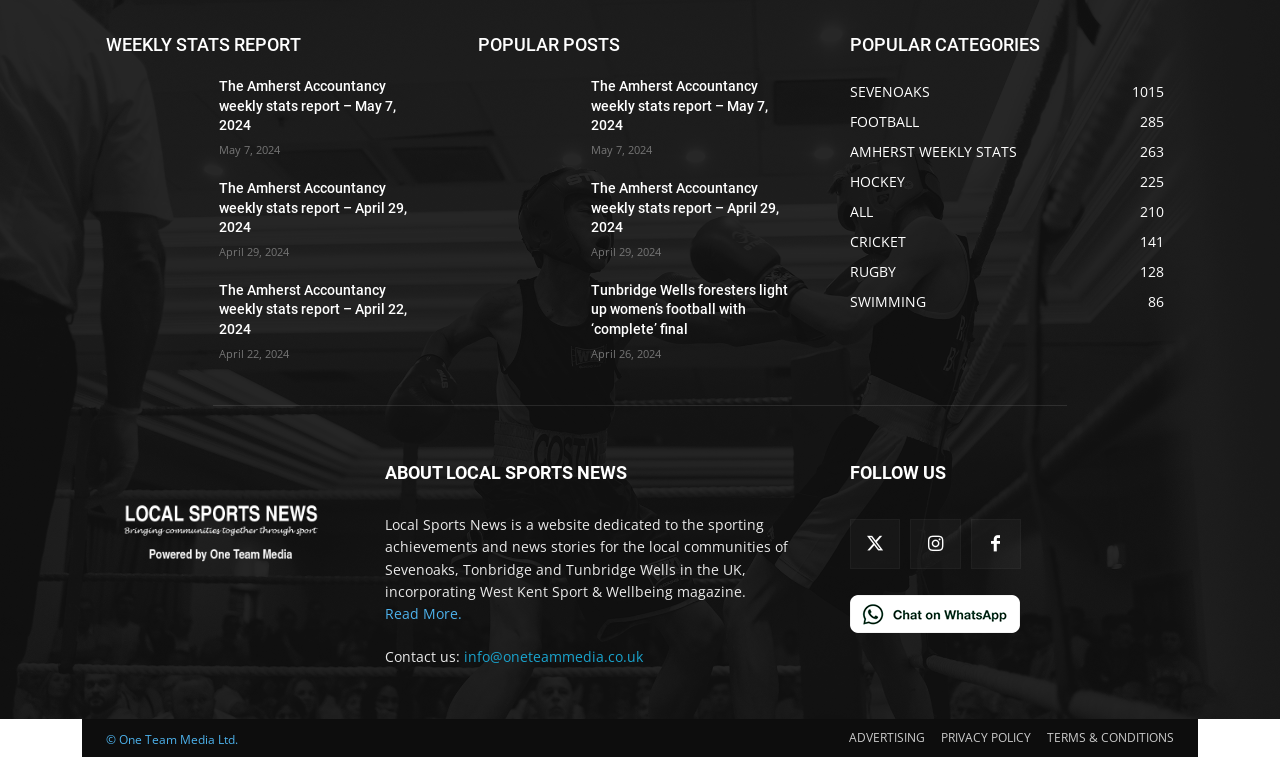Please provide the bounding box coordinates for the element that needs to be clicked to perform the following instruction: "View weekly stats report for May 7, 2024". The coordinates should be given as four float numbers between 0 and 1, i.e., [left, top, right, bottom].

[0.171, 0.1, 0.336, 0.178]